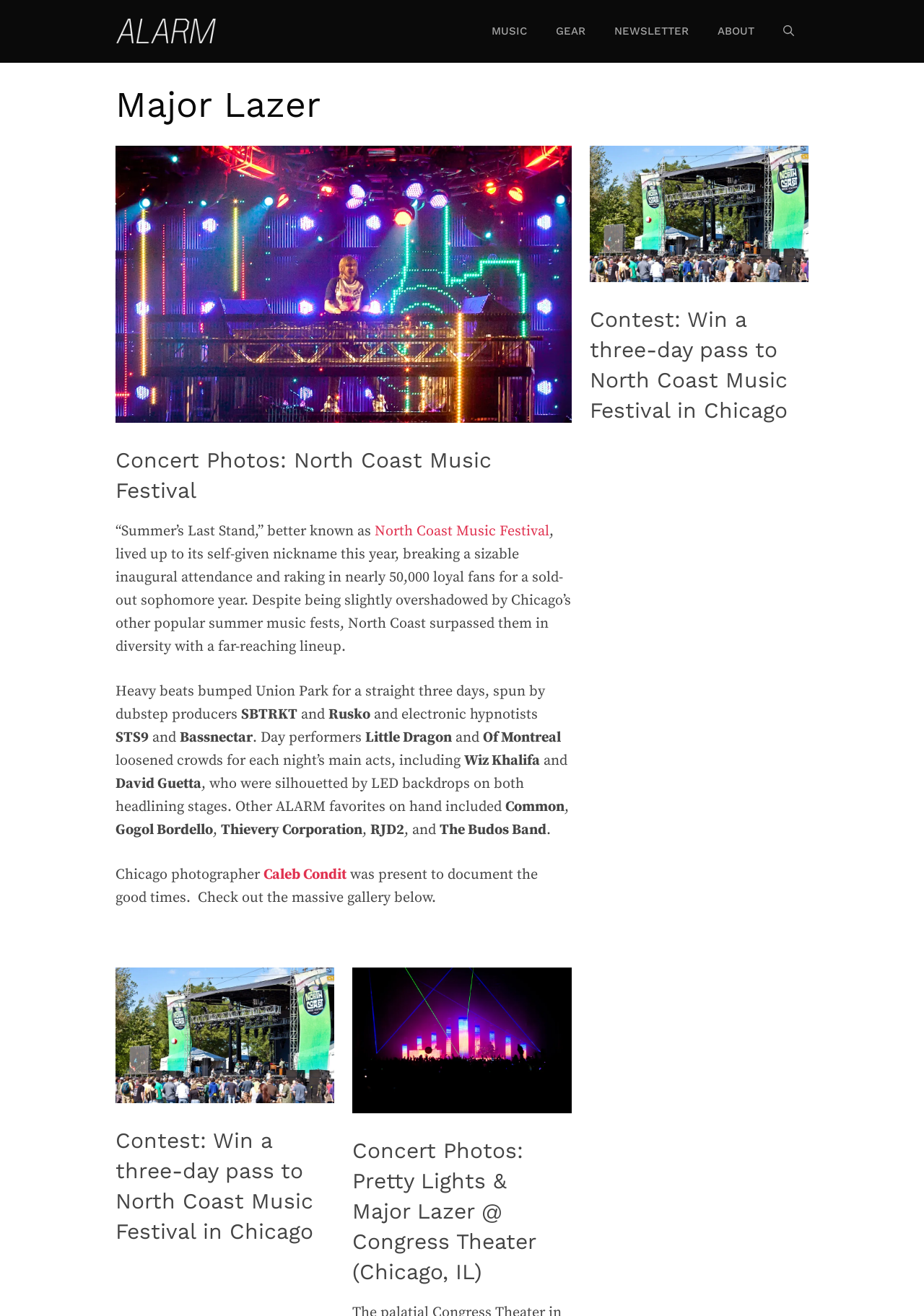Give a detailed account of the webpage.

The webpage is about Major Lazer Archives on ALARM. At the top, there is a header with the title "Major Lazer" and a navigation menu with links to "MUSIC", "GEAR", "NEWSLETTER", "ABOUT", and a search bar. 

Below the header, there are two main sections. The left section contains an article about North Coast Music Festival, which includes a heading, a brief description, and several links to related content. The article is accompanied by an image of the festival. 

The text describes the festival as "Summer's Last Stand" and mentions its success in its second year, with a diverse lineup of artists. It lists some of the performers, including SBTRKT, Rusko, STS9, Bassnectar, Little Dragon, Of Montreal, Wiz Khalifa, David Guetta, Common, Gogol Bordello, Thievery Corporation, RJD2, and The Budos Band. The article also mentions that a Chicago photographer, Caleb Condit, was present to document the event.

The right section contains more articles, each with a heading, a brief description, and an image. The articles are about contests to win passes to North Coast Music Festival and concert photos of Pretty Lights & Major Lazer at Congress Theater in Chicago.